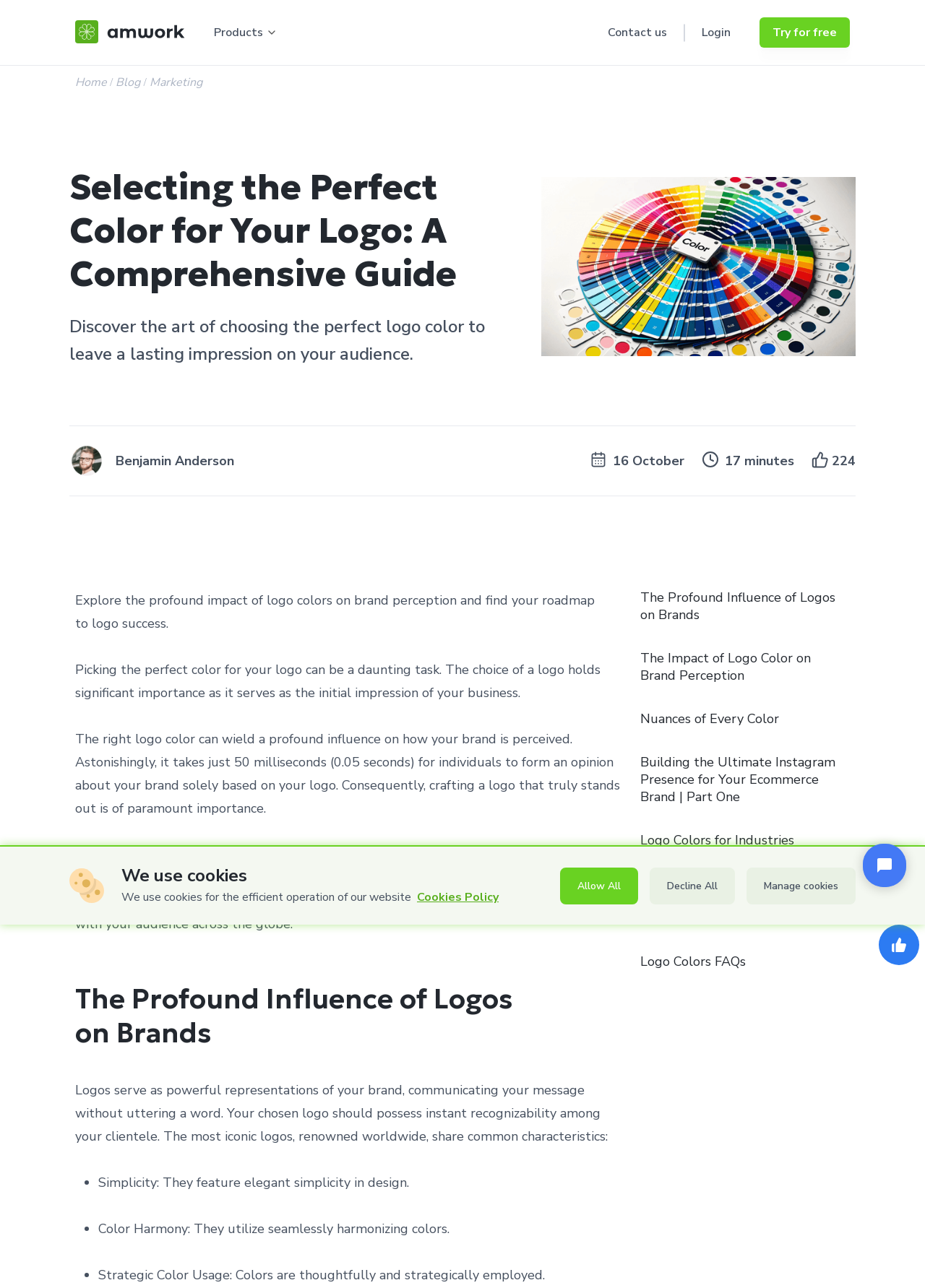Provide a short answer using a single word or phrase for the following question: 
What is the color of the logo mentioned in the webpage?

Not specified